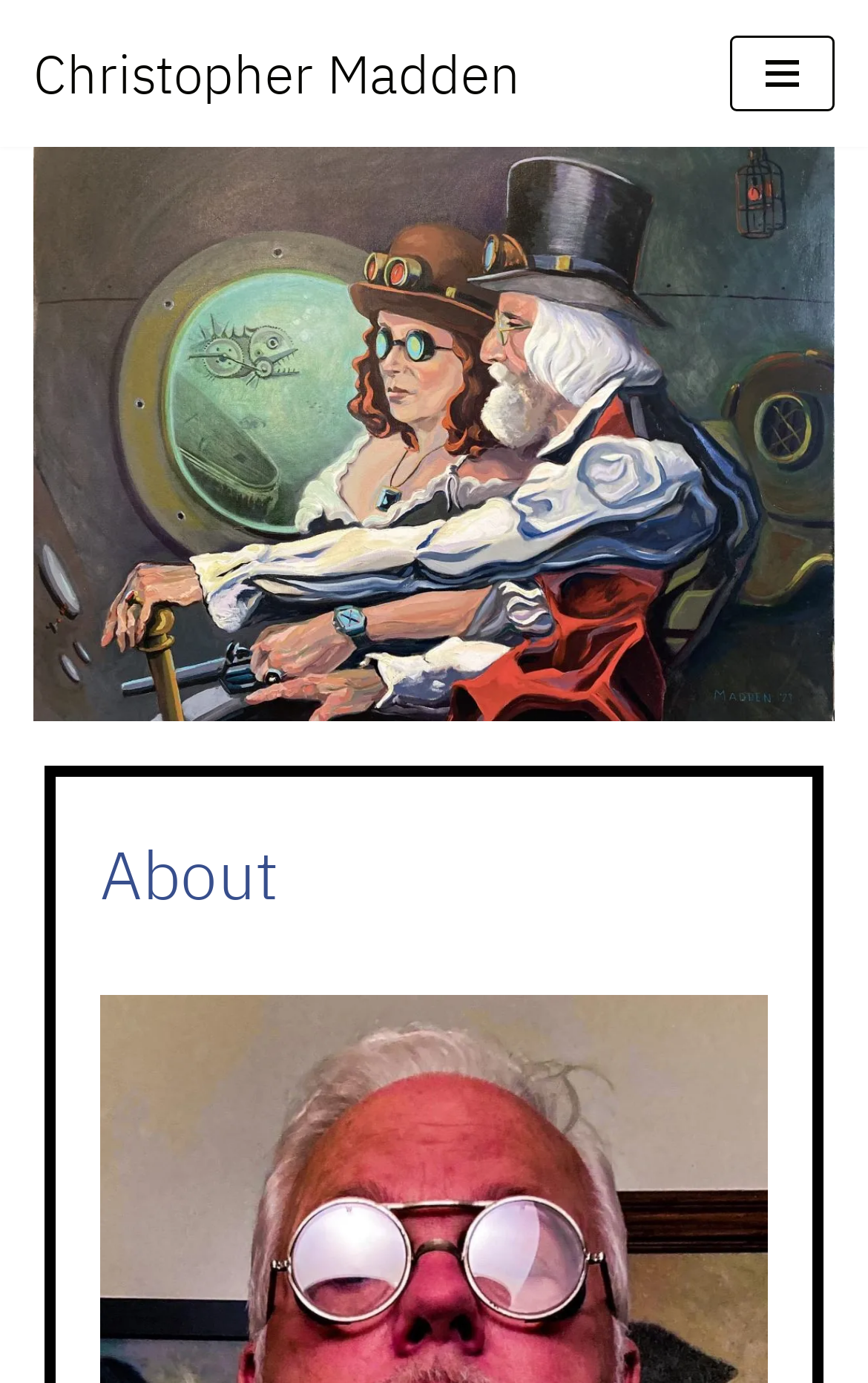From the screenshot, find the bounding box of the UI element matching this description: "Navigation Menu". Supply the bounding box coordinates in the form [left, top, right, bottom], each a float between 0 and 1.

[0.841, 0.026, 0.962, 0.081]